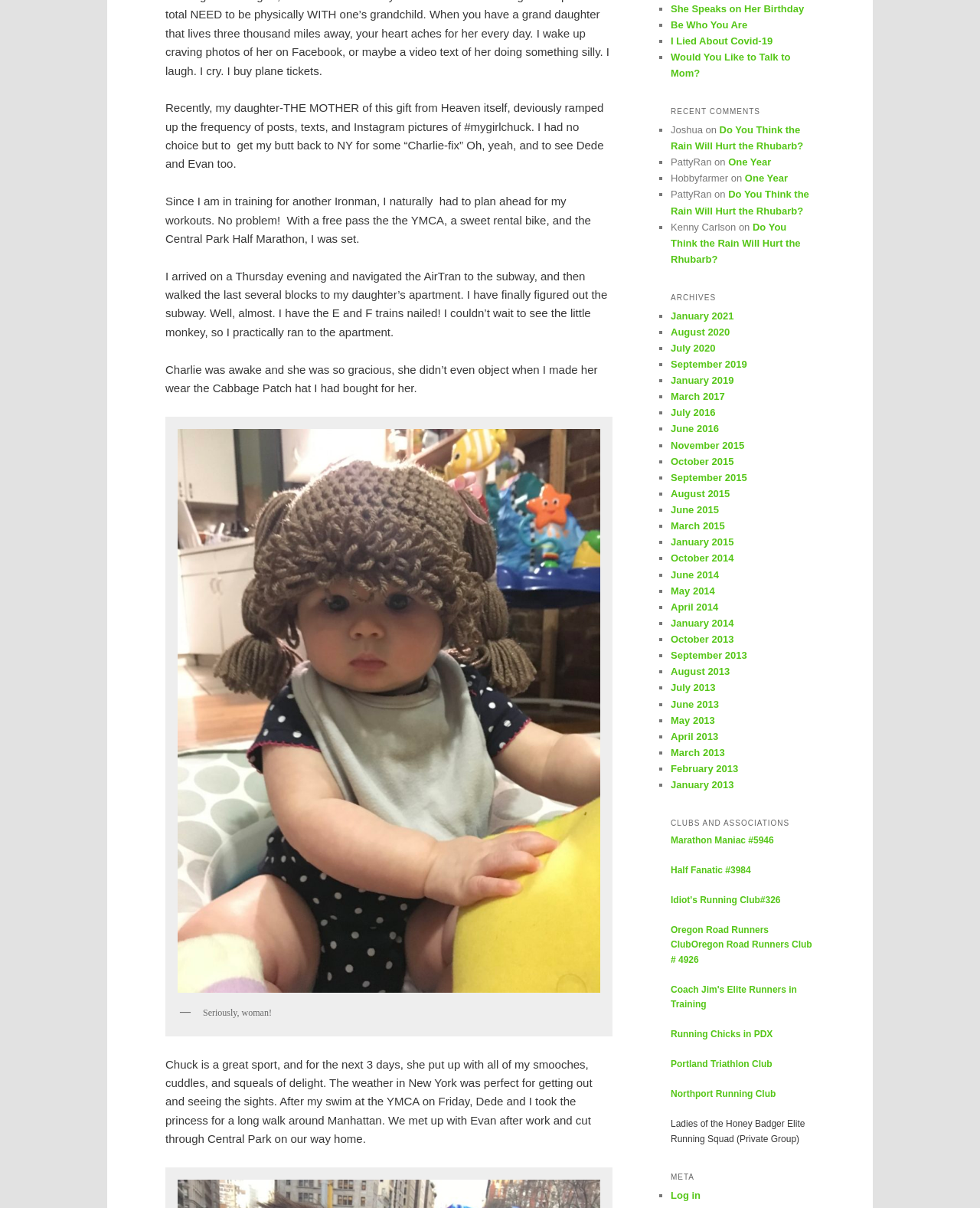Using the description: "parent_node: Seriously, woman!", identify the bounding box of the corresponding UI element in the screenshot.

[0.176, 0.35, 0.618, 0.826]